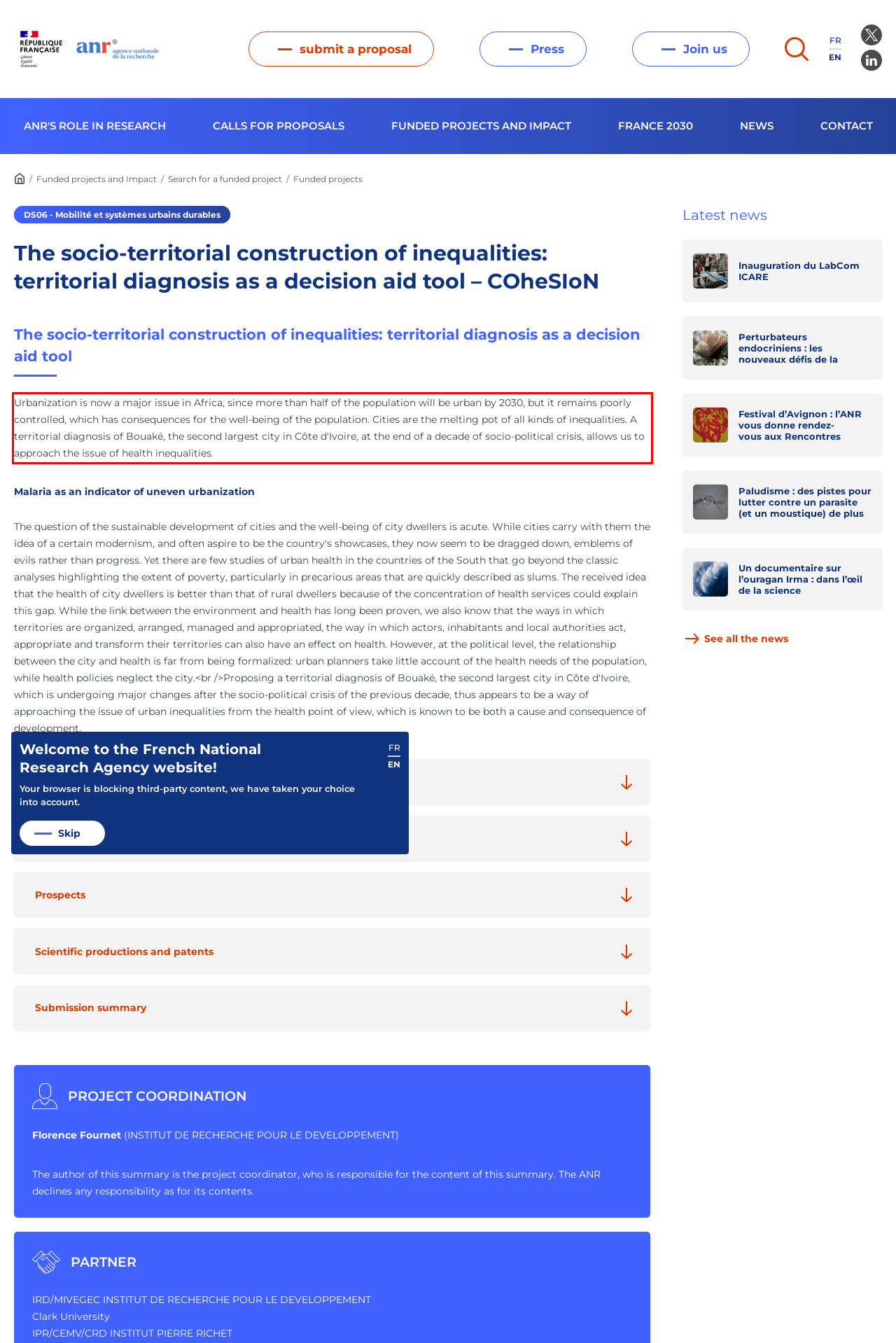Observe the screenshot of the webpage that includes a red rectangle bounding box. Conduct OCR on the content inside this red bounding box and generate the text.

Urbanization is now a major issue in Africa, since more than half of the population will be urban by 2030, but it remains poorly controlled, which has consequences for the well-being of the population. Cities are the melting pot of all kinds of inequalities. A territorial diagnosis of Bouaké, the second largest city in Côte d'Ivoire, at the end of a decade of socio-political crisis, allows us to approach the issue of health inequalities.